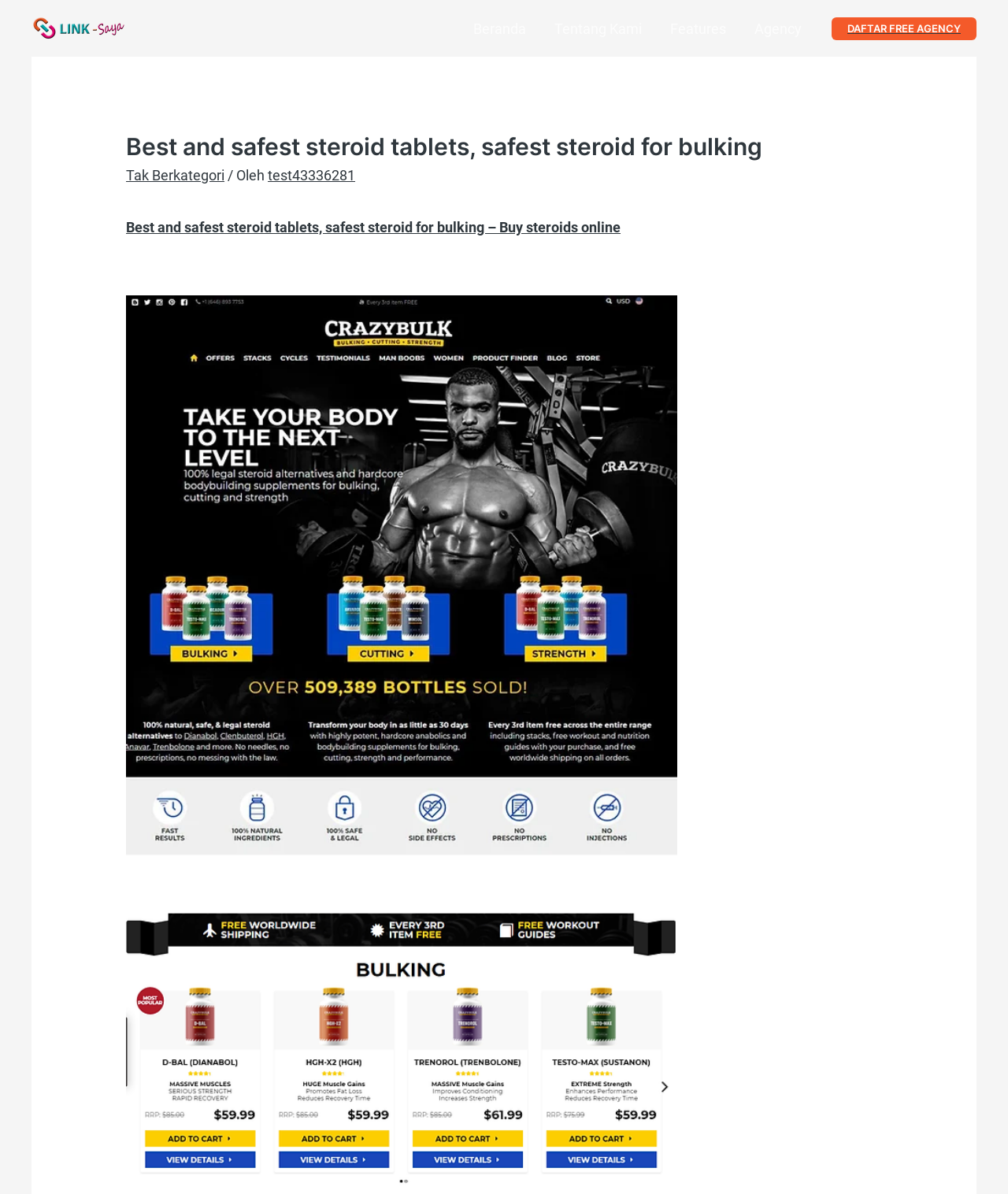Identify and provide the main heading of the webpage.

Best and safest steroid tablets, safest steroid for bulking